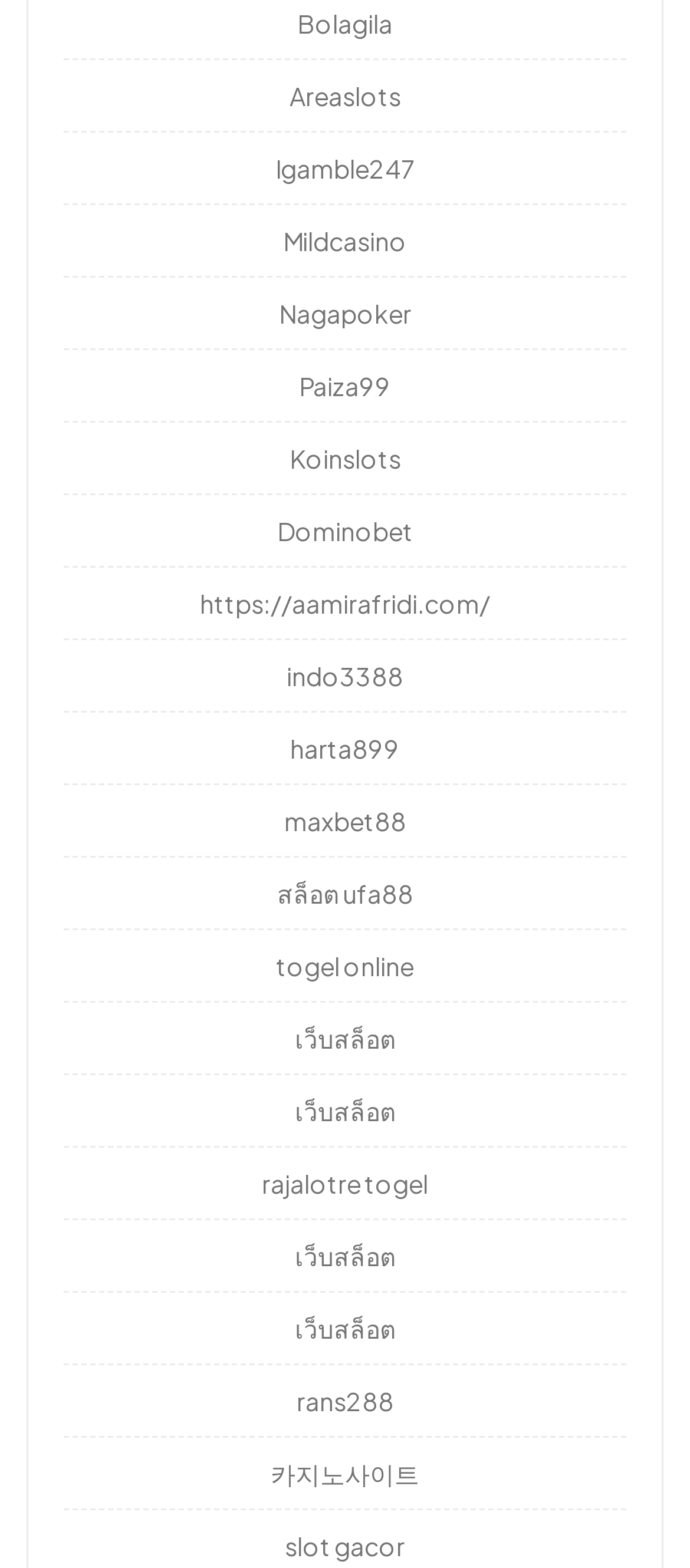Please provide the bounding box coordinate of the region that matches the element description: rans288. Coordinates should be in the format (top-left x, top-left y, bottom-right x, bottom-right y) and all values should be between 0 and 1.

[0.429, 0.884, 0.571, 0.904]